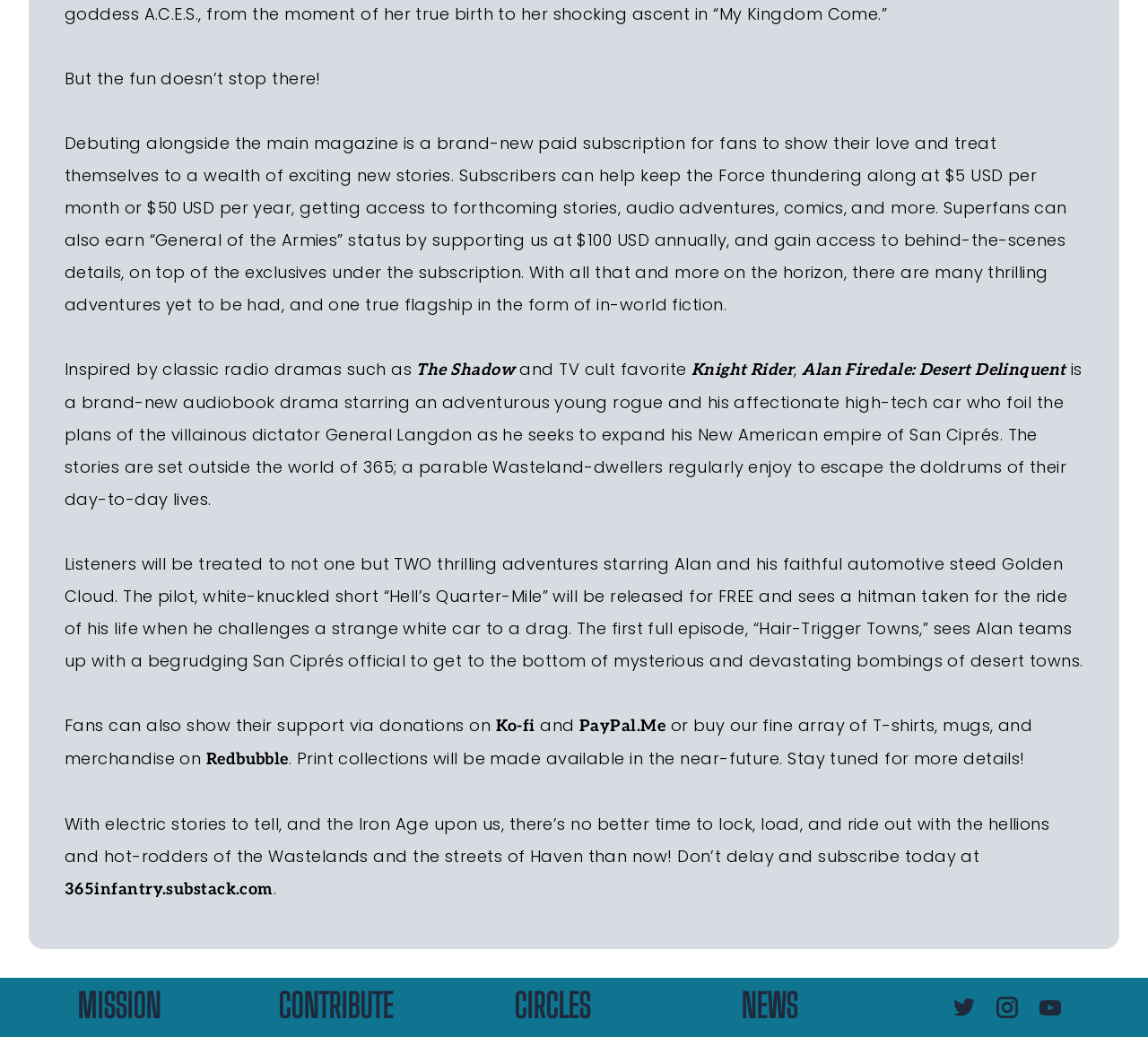Use a single word or phrase to answer the question: What is the URL to subscribe?

365infantry.substack.com